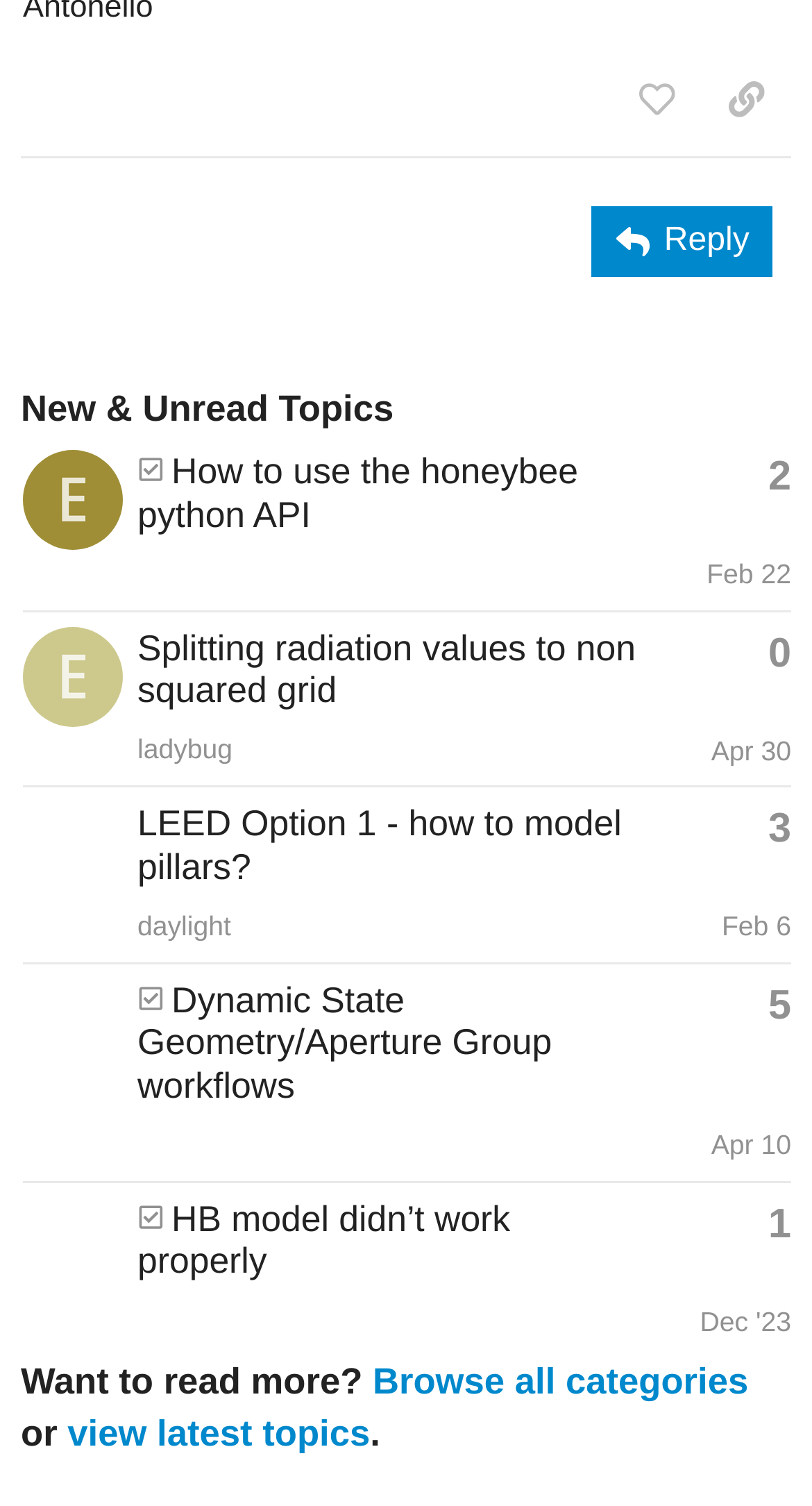How many replies does the second topic have?
Look at the screenshot and give a one-word or phrase answer.

0